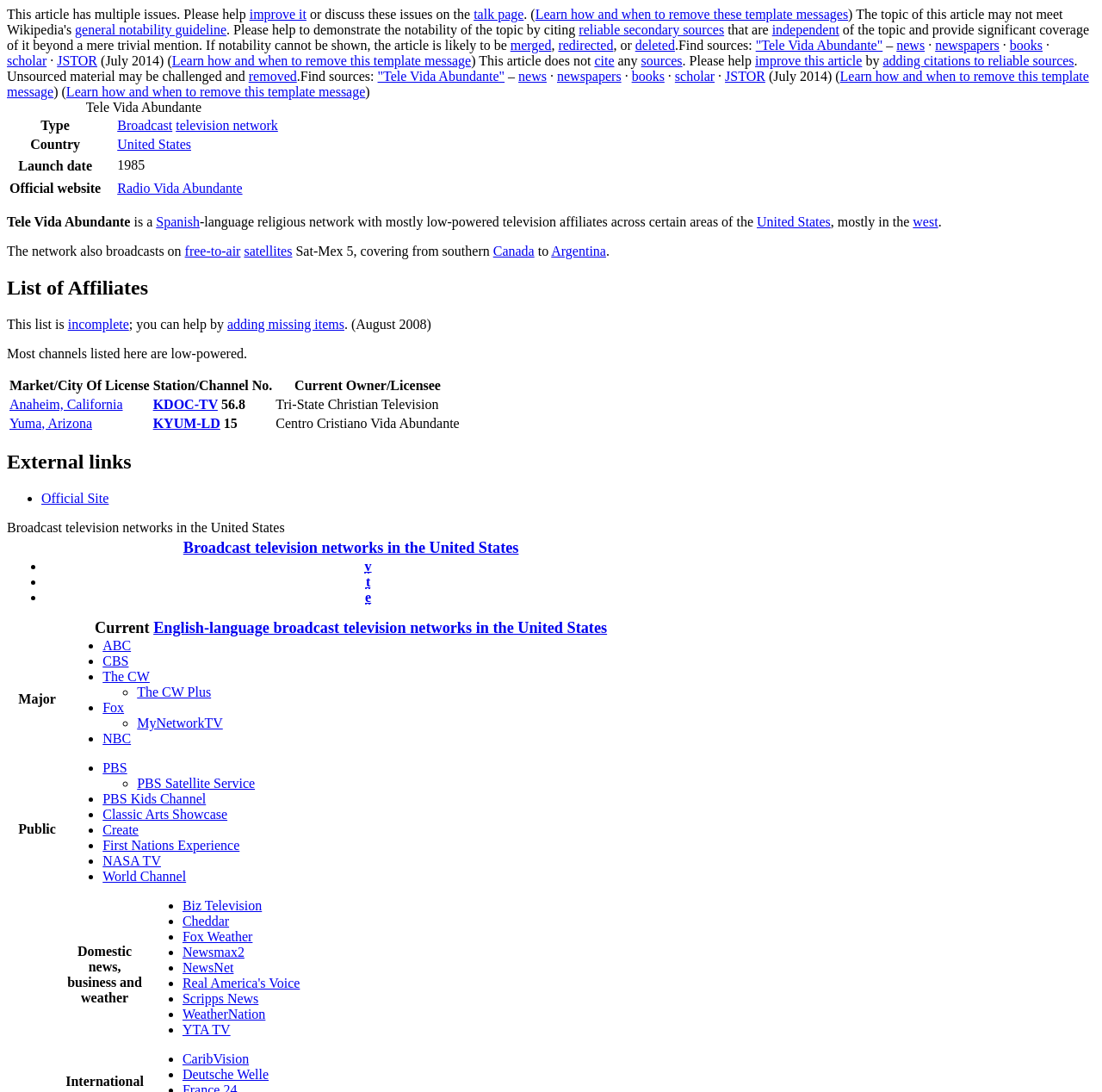Please find the bounding box coordinates in the format (top-left x, top-left y, bottom-right x, bottom-right y) for the given element description. Ensure the coordinates are floating point numbers between 0 and 1. Description: 20-For Readers of the Qur'an

None